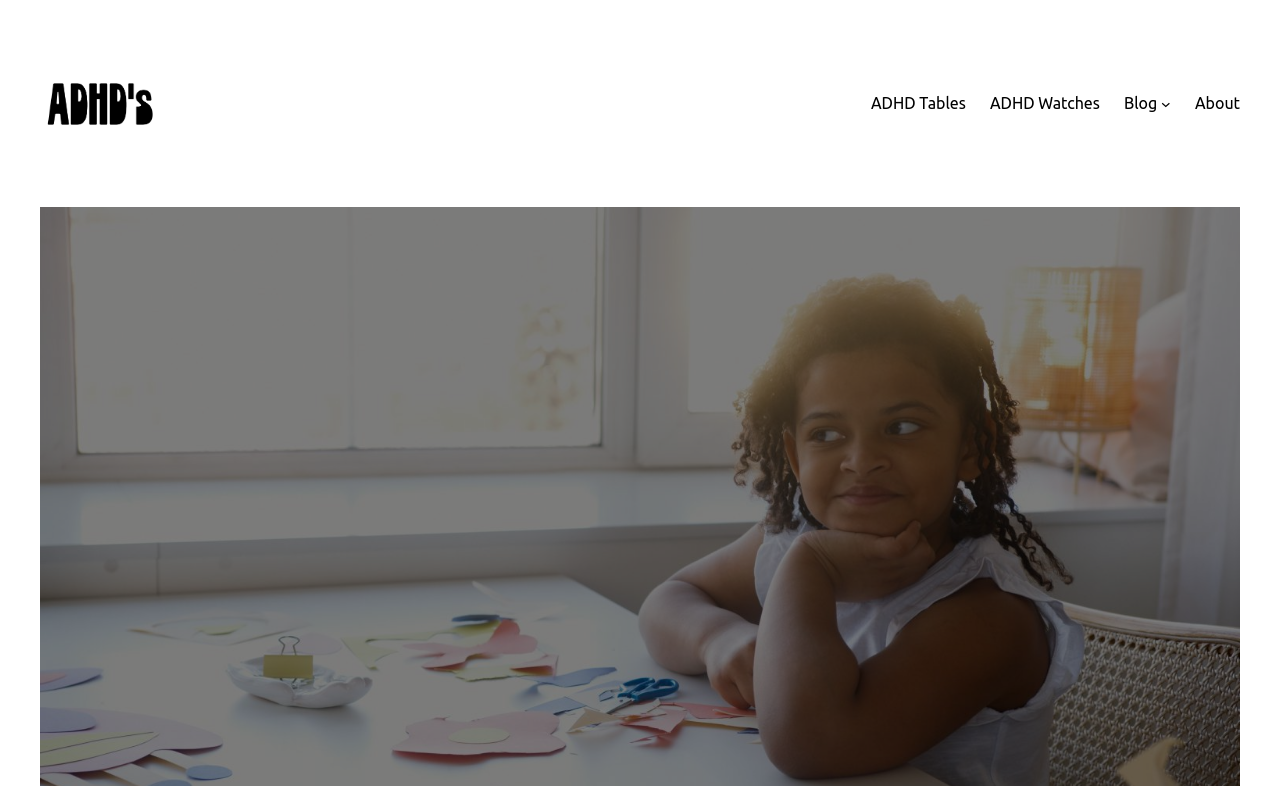Refer to the image and offer a detailed explanation in response to the question: What is the position of the 'About' link?

By analyzing the bounding box coordinates of the navigation links, we can determine their relative positions. The 'About' link has the highest x1 and x2 coordinates, indicating that it is located at the rightmost position.